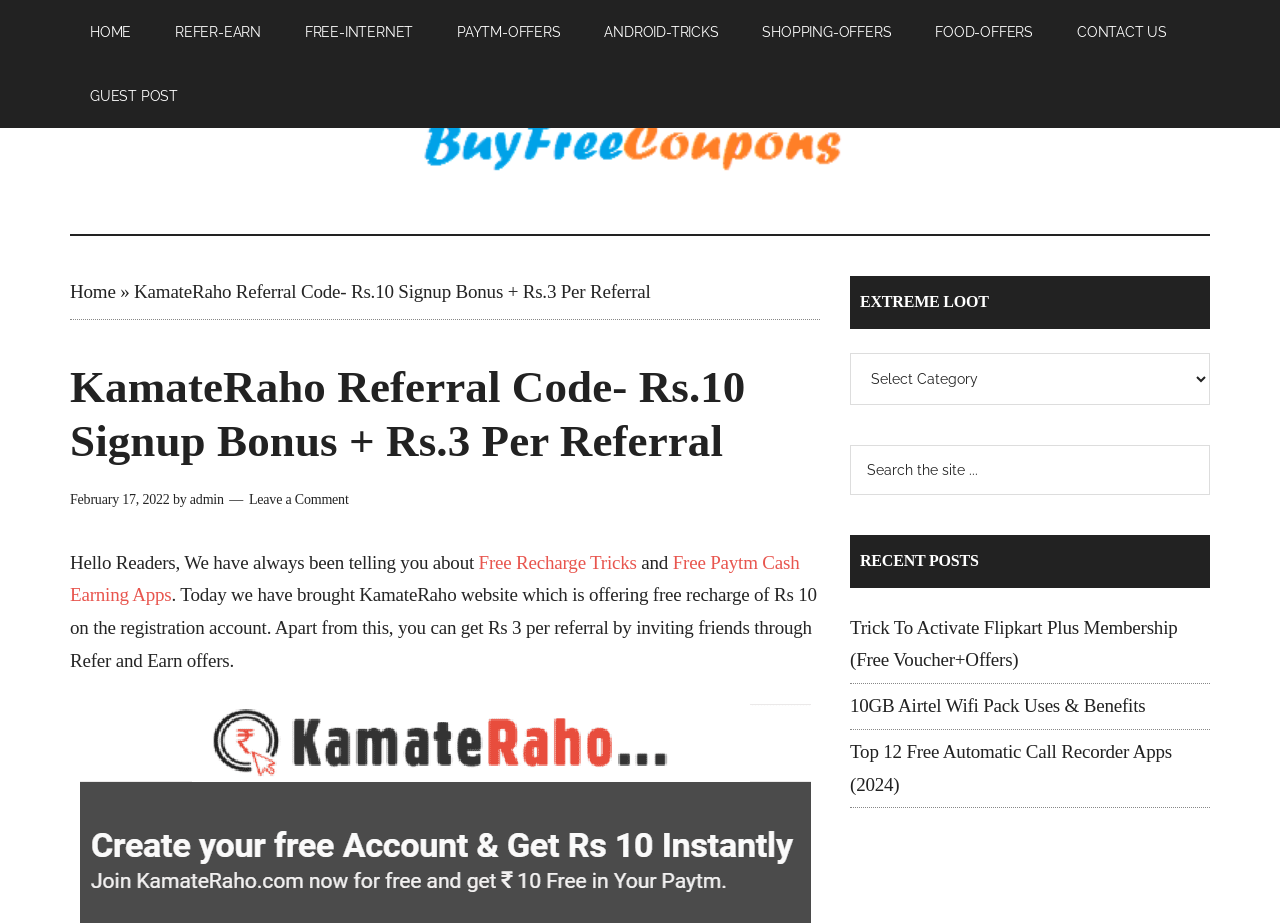Given the element description, predict the bounding box coordinates in the format (top-left x, top-left y, bottom-right x, bottom-right y). Make sure all values are between 0 and 1. Here is the element description: FAQs

None